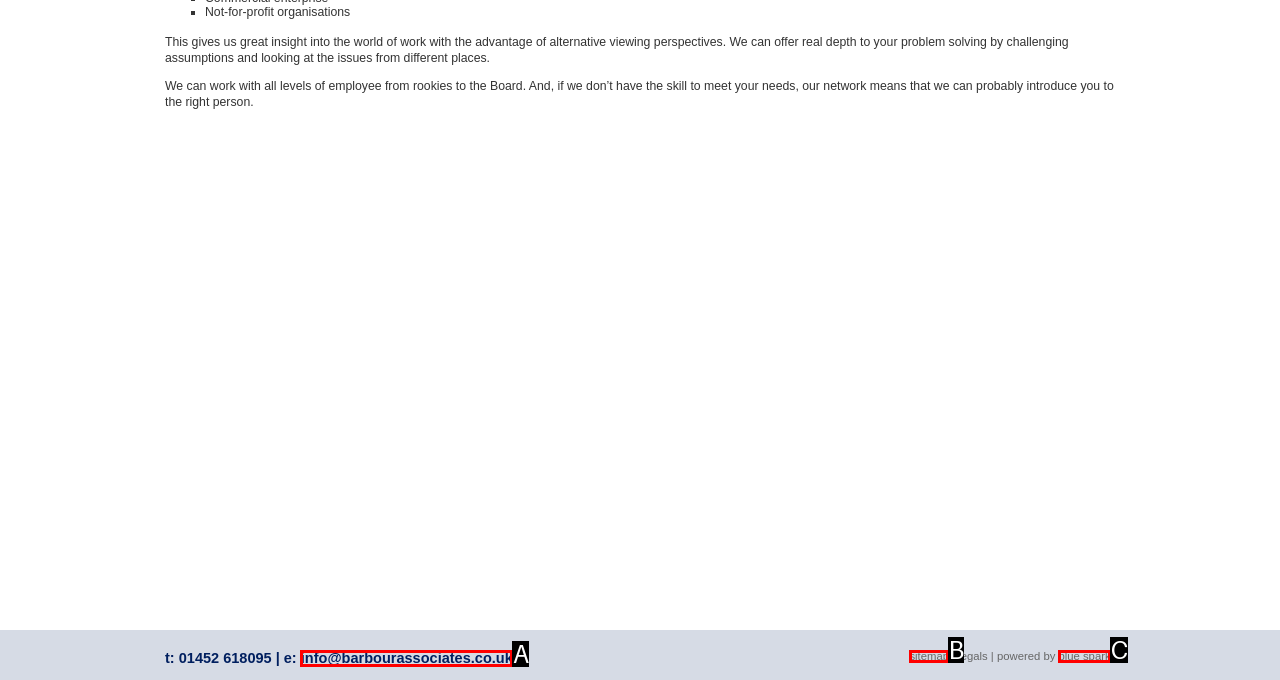Select the letter of the UI element that best matches: Health And Fitness
Answer with the letter of the correct option directly.

None